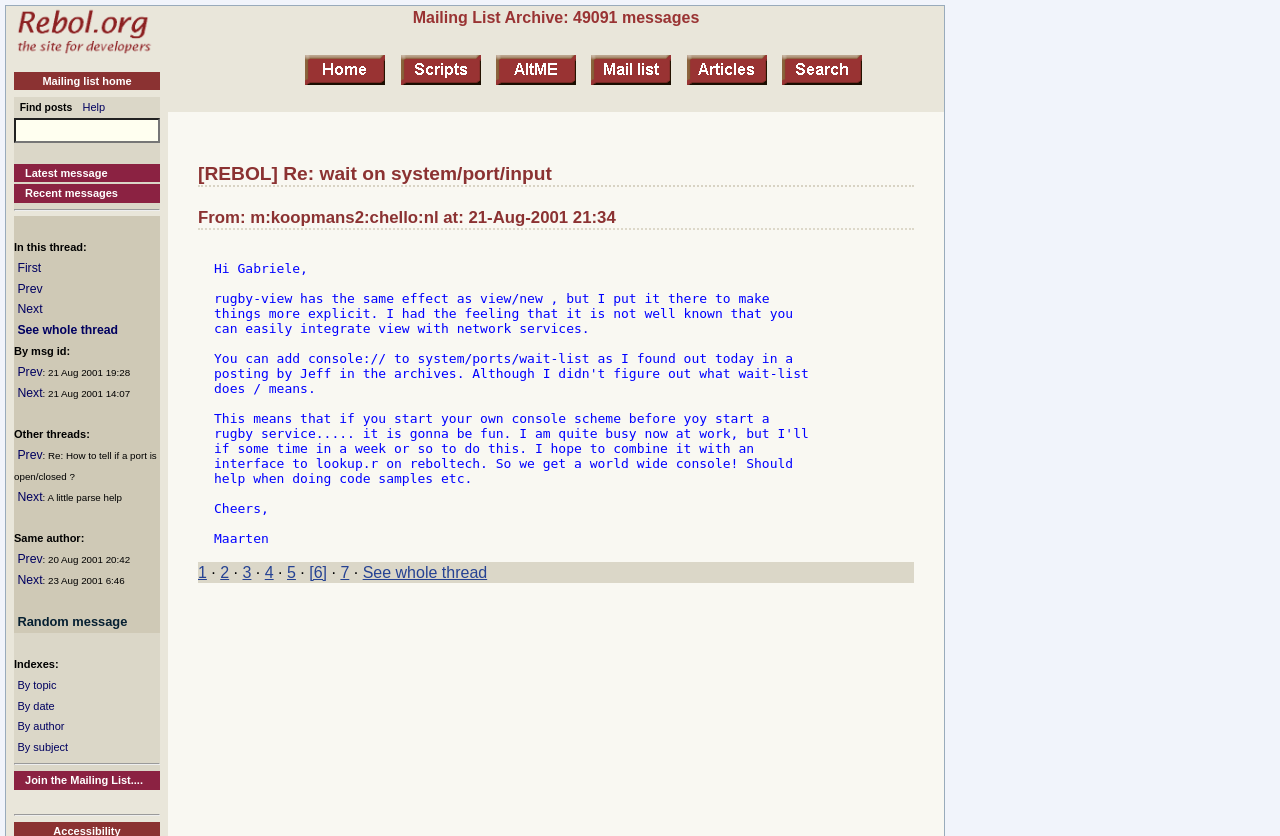How many messages are in this thread?
Relying on the image, give a concise answer in one word or a brief phrase.

7